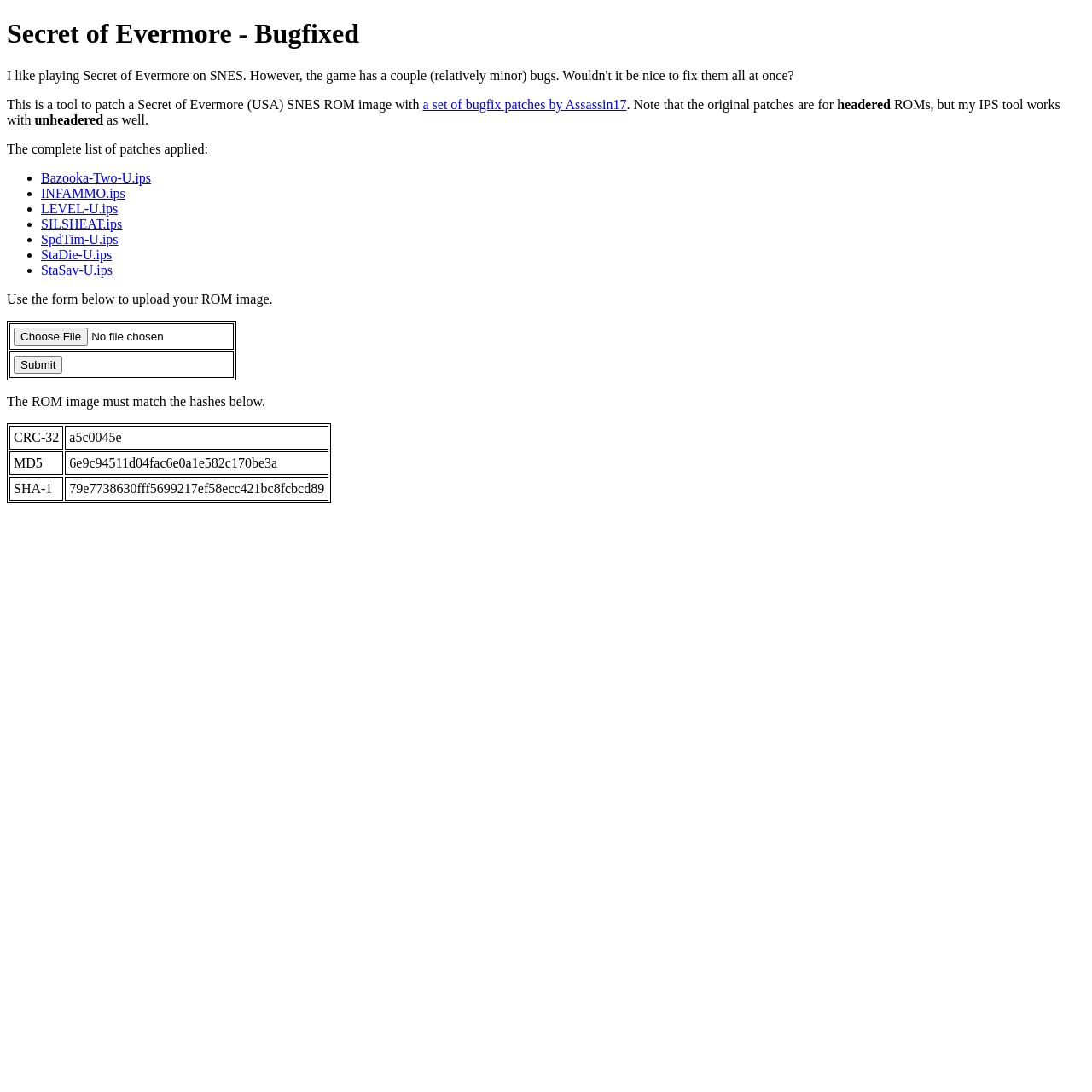Based on the image, give a detailed response to the question: What is the purpose of this tool?

Based on the webpage content, this tool is designed to patch a Secret of Evermore (USA) SNES ROM image with a set of bugfix patches by Assassin17. The tool works with both headered and unheadered ROMs.